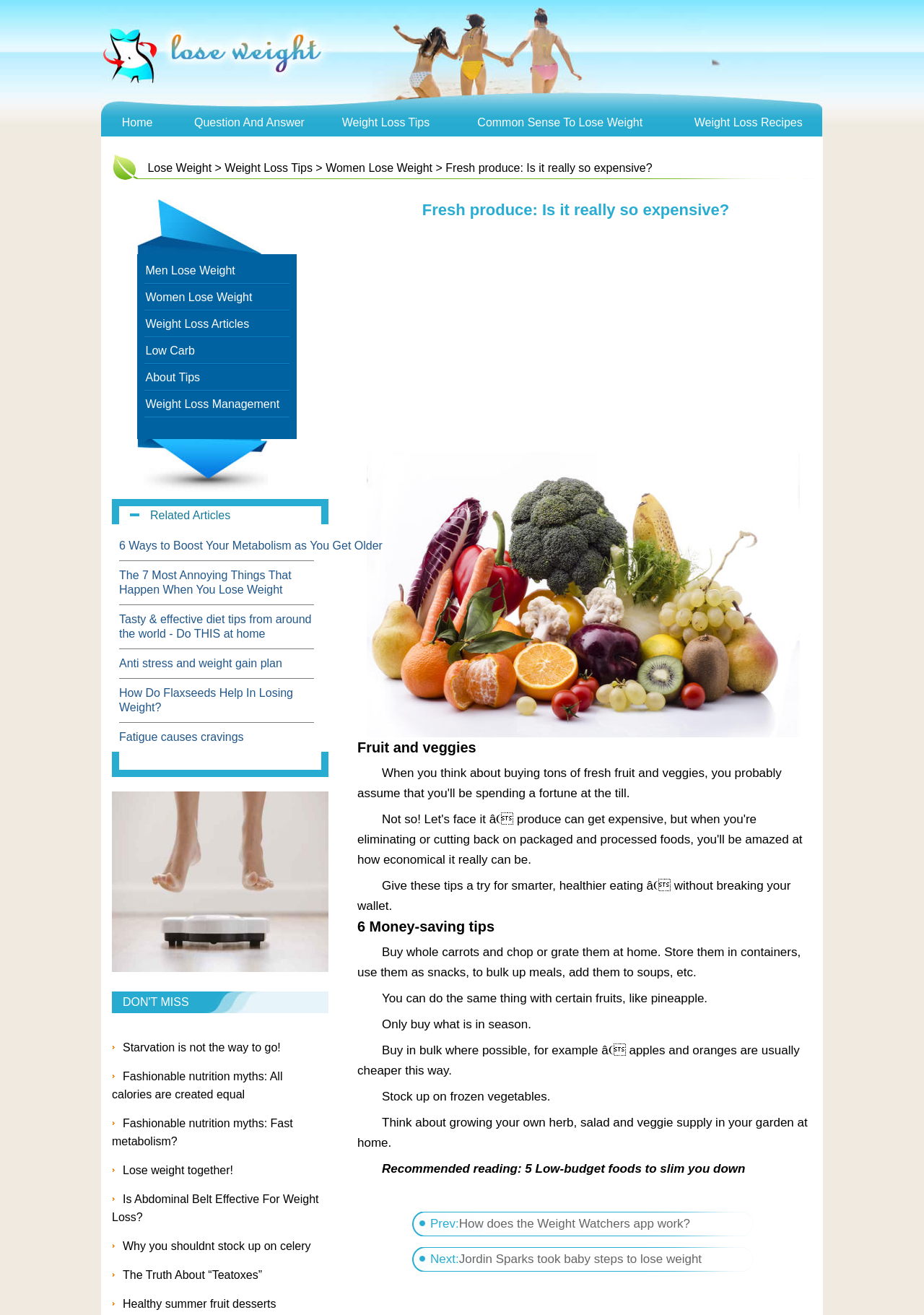Refer to the image and provide a thorough answer to this question:
What is the image shown below the heading 'Fruit and veggies'?

Below the heading 'Fruit and veggies', there is an image of fresh vegetables, specifically a picture of fresh-vegetables_detail.jpg.